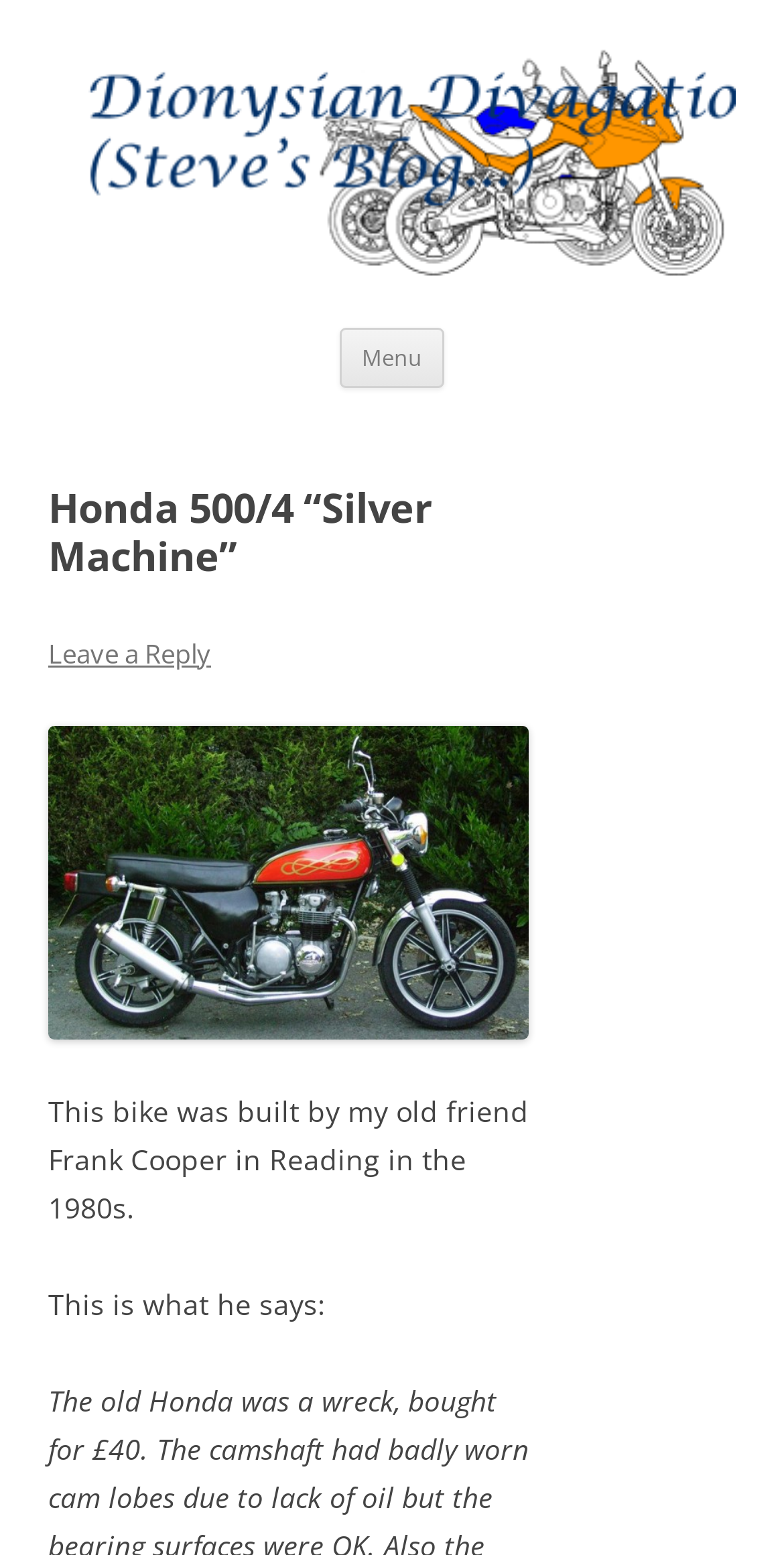Based on the image, provide a detailed and complete answer to the question: 
What is the purpose of the 'Leave a Reply' link?

The 'Leave a Reply' link is likely used to allow users to comment on the blog post about the Honda 500/4 Silver Machine bike.